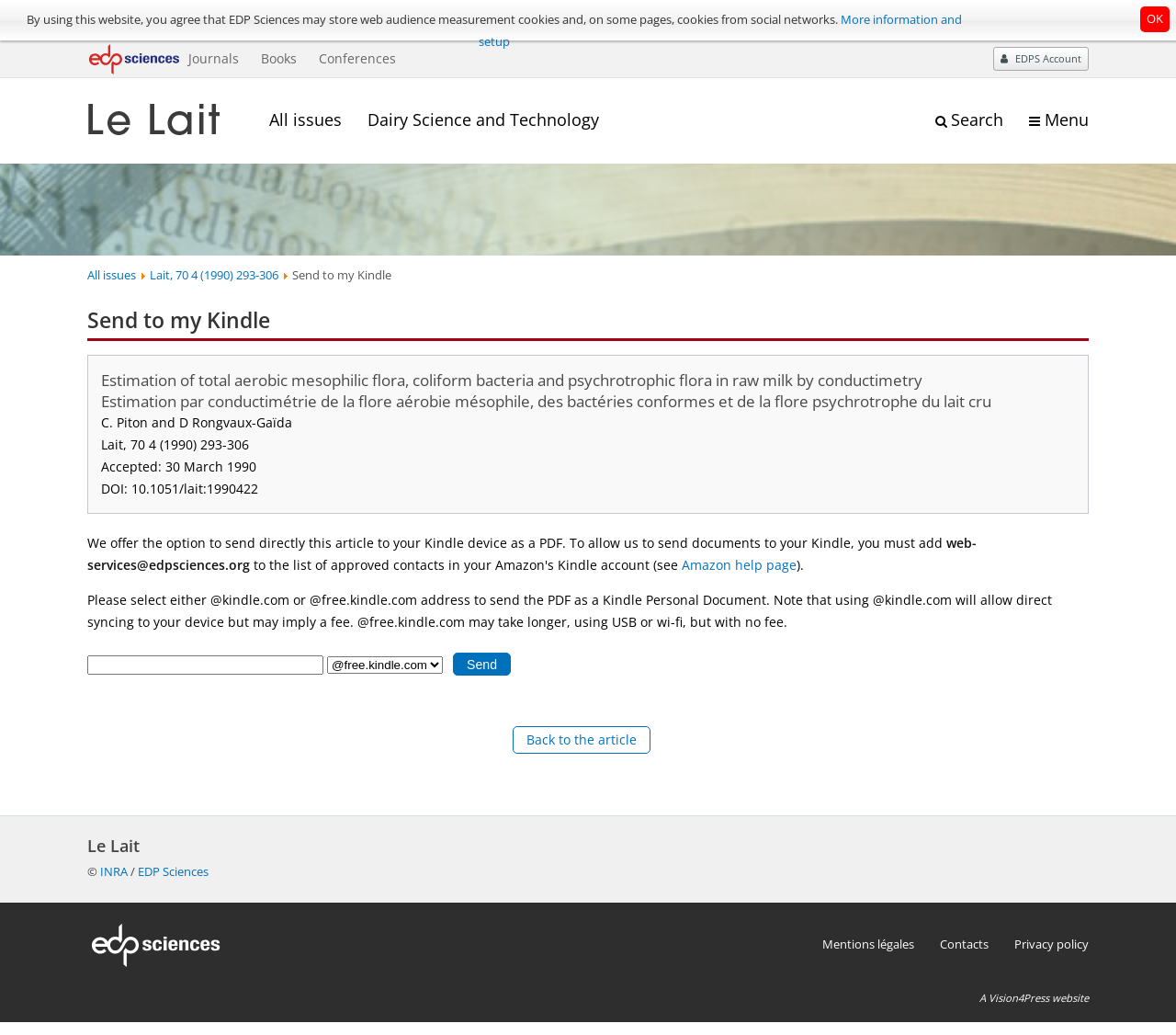What is the format of the article that can be sent to Kindle?
Use the screenshot to answer the question with a single word or phrase.

PDF